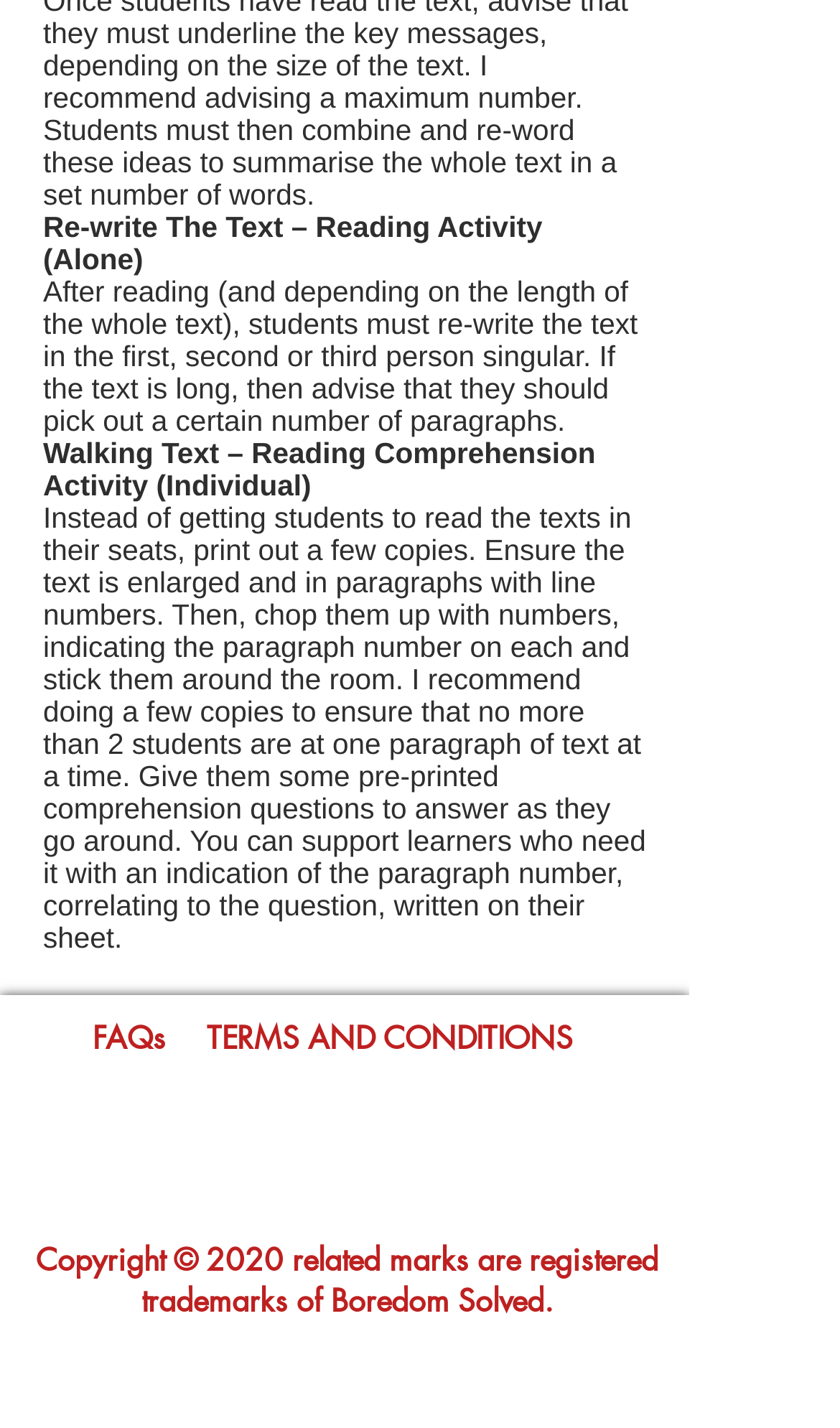Given the element description "aria-label="Twitter"", identify the bounding box of the corresponding UI element.

[0.238, 0.799, 0.328, 0.852]